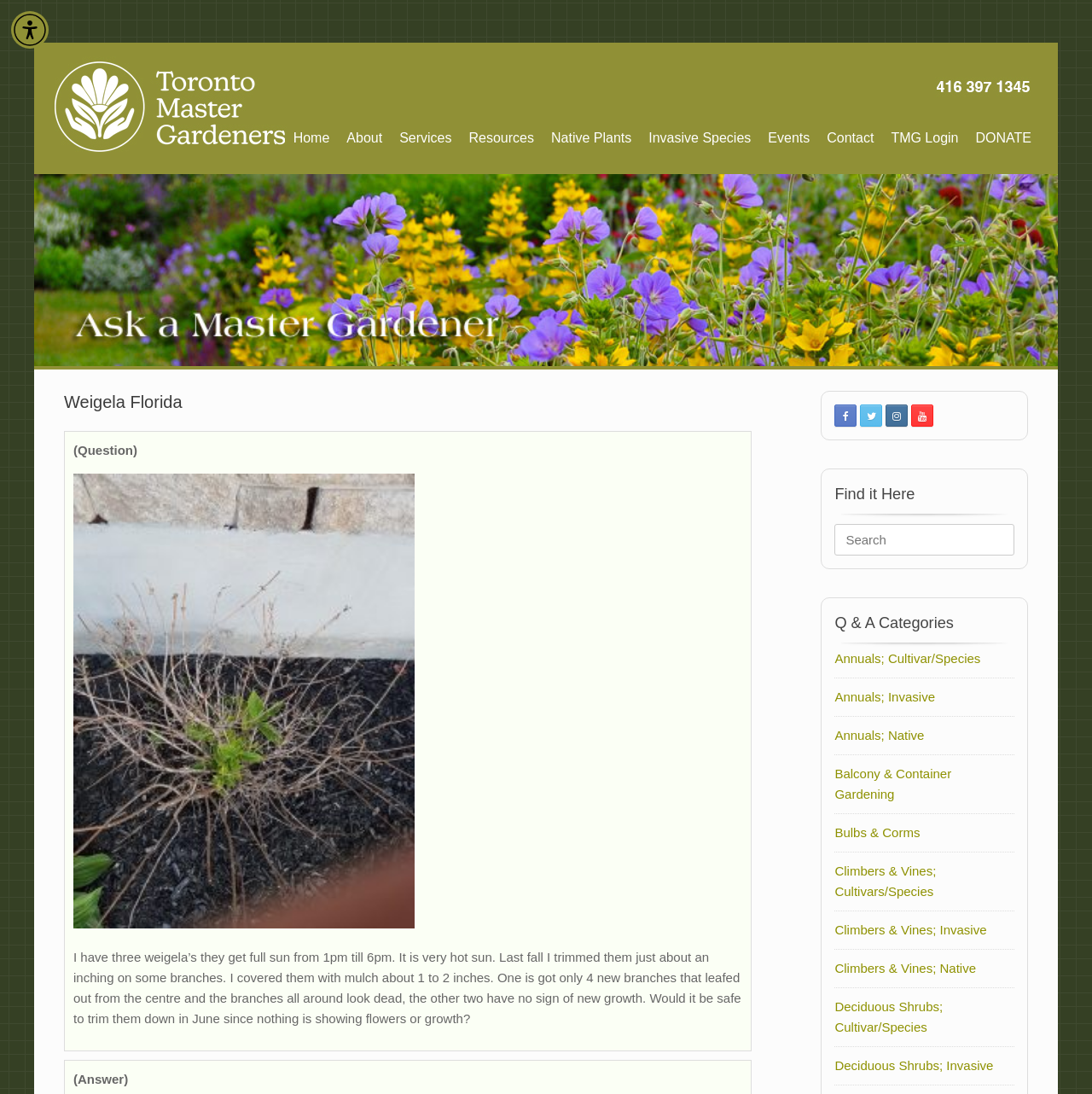Determine the bounding box coordinates of the section I need to click to execute the following instruction: "View 'Q & A Categories'". Provide the coordinates as four float numbers between 0 and 1, i.e., [left, top, right, bottom].

[0.764, 0.559, 0.929, 0.597]